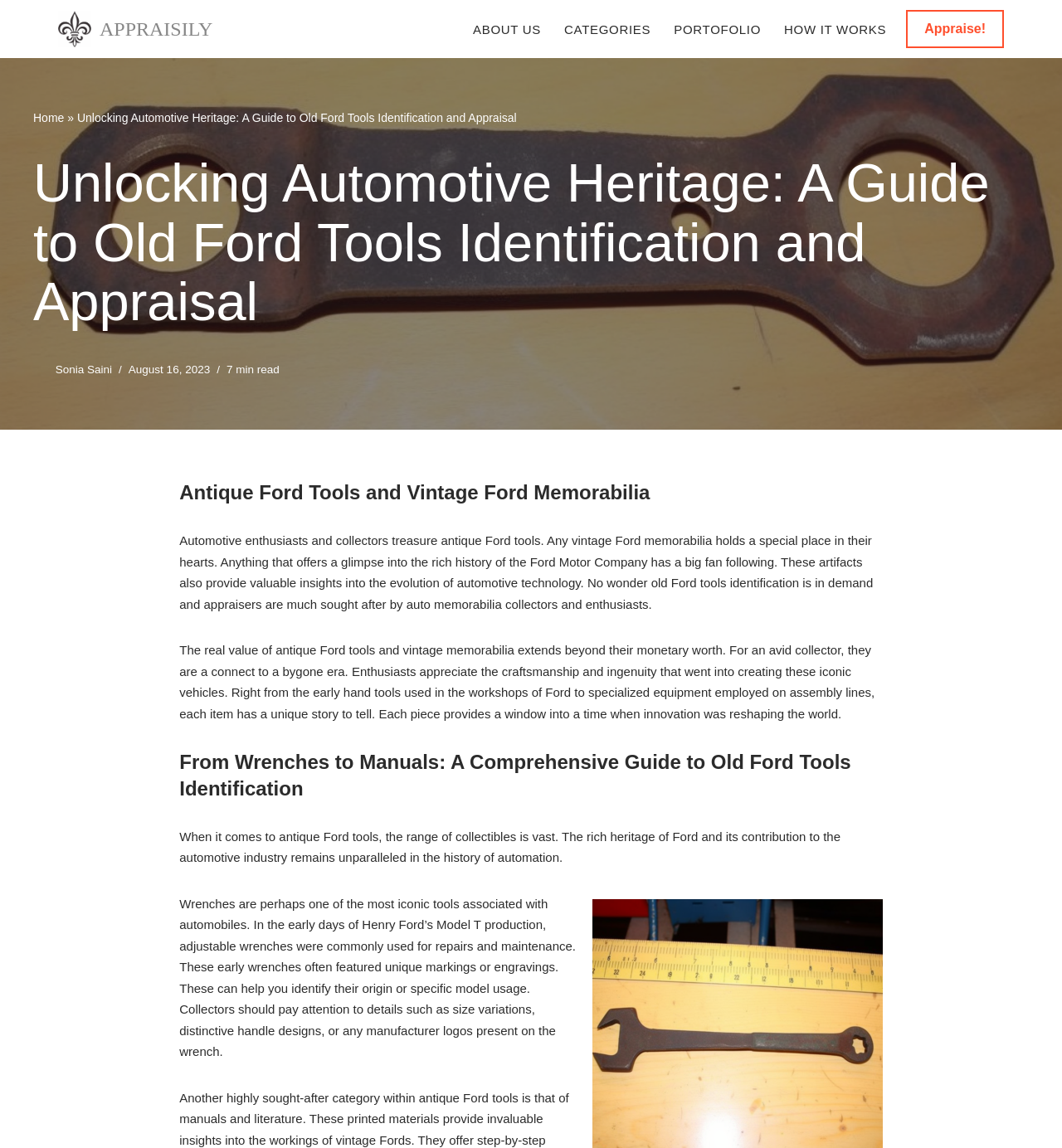Who is the author of the article? Look at the image and give a one-word or short phrase answer.

Sonia Saini